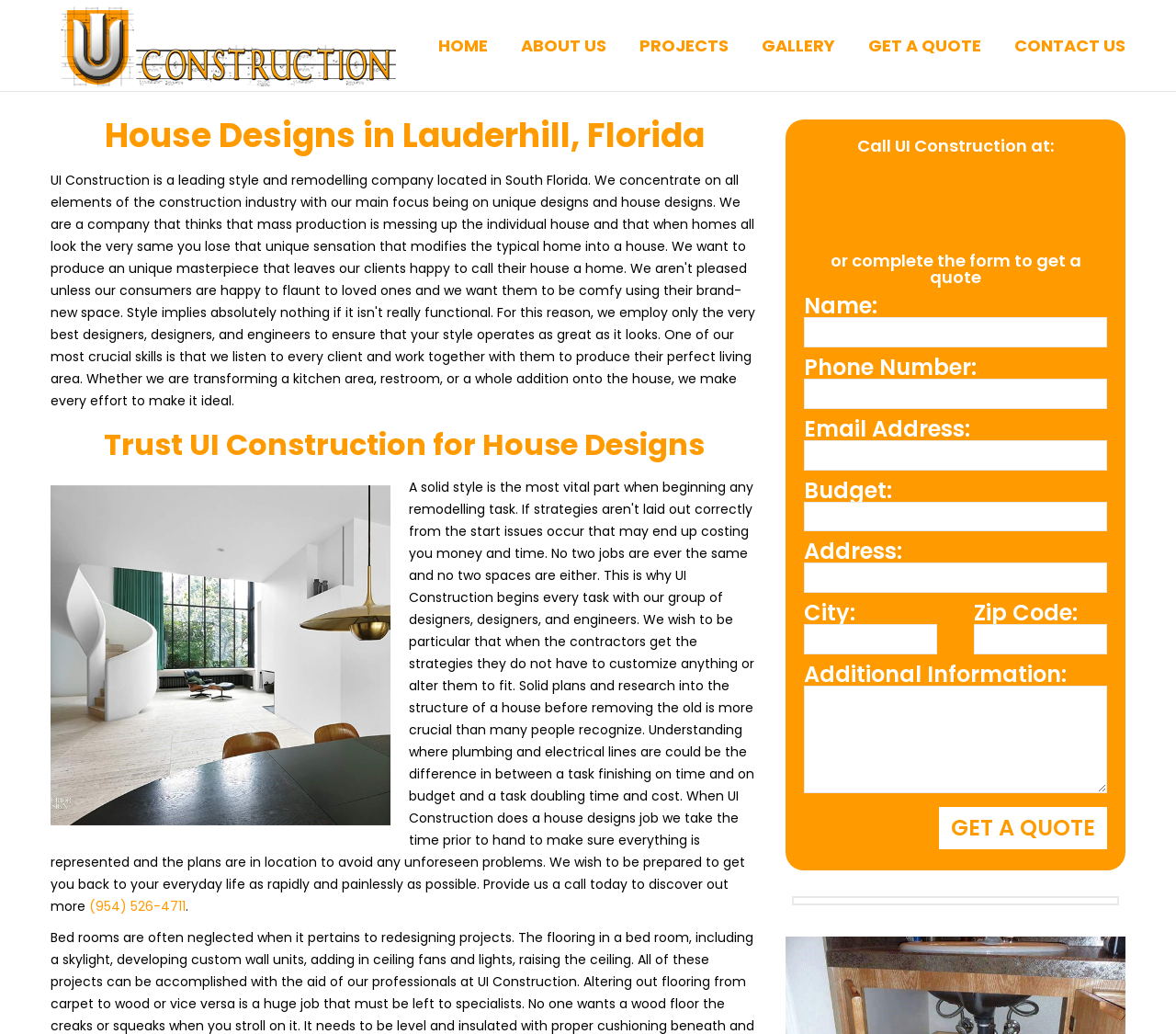For the given element description name="your-phone", determine the bounding box coordinates of the UI element. The coordinates should follow the format (top-left x, top-left y, bottom-right x, bottom-right y) and be within the range of 0 to 1.

[0.684, 0.366, 0.941, 0.396]